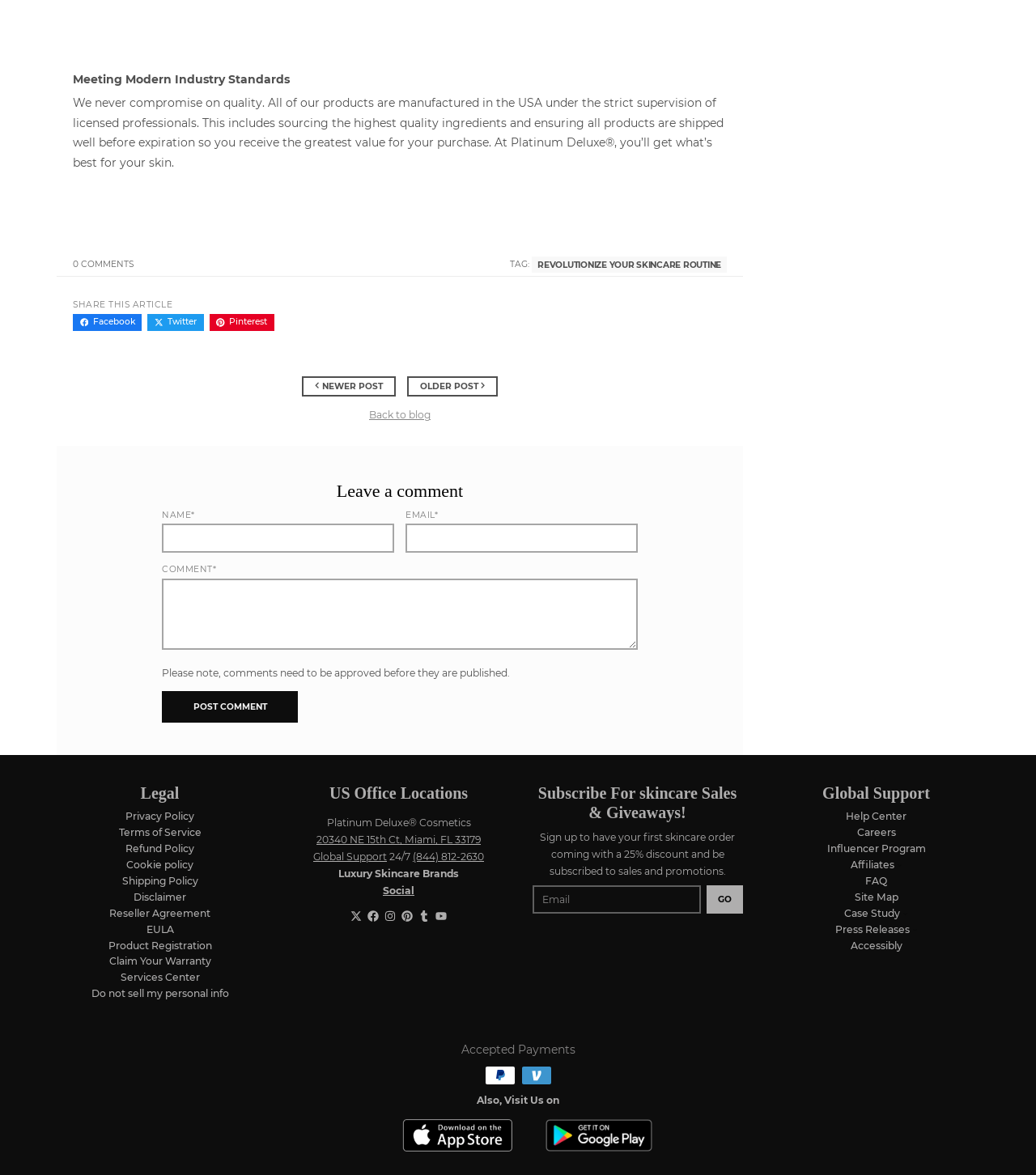Identify the bounding box coordinates for the region to click in order to carry out this instruction: "Enter your name in the 'NAME*' field". Provide the coordinates using four float numbers between 0 and 1, formatted as [left, top, right, bottom].

[0.156, 0.446, 0.38, 0.471]